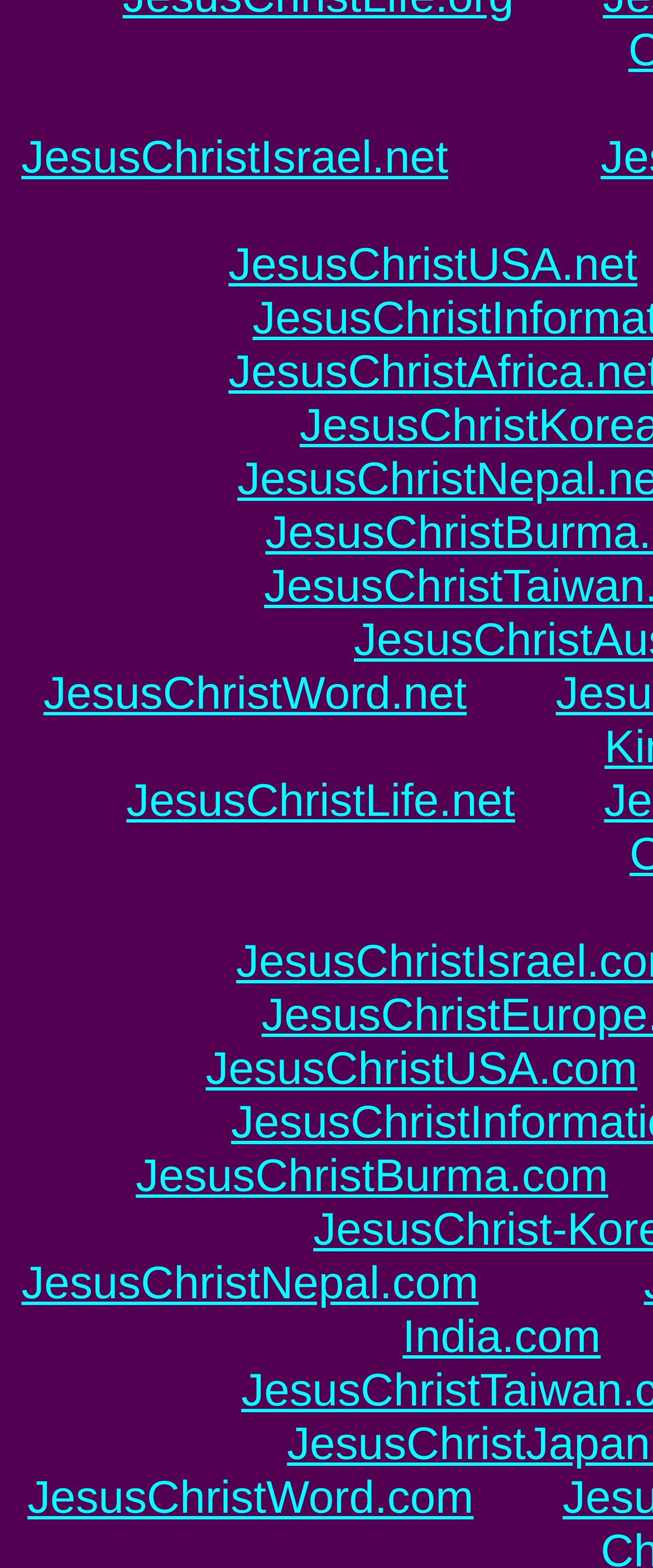Determine the bounding box coordinates of the clickable region to follow the instruction: "check JesusChristUSA homepage".

[0.315, 0.665, 0.976, 0.698]